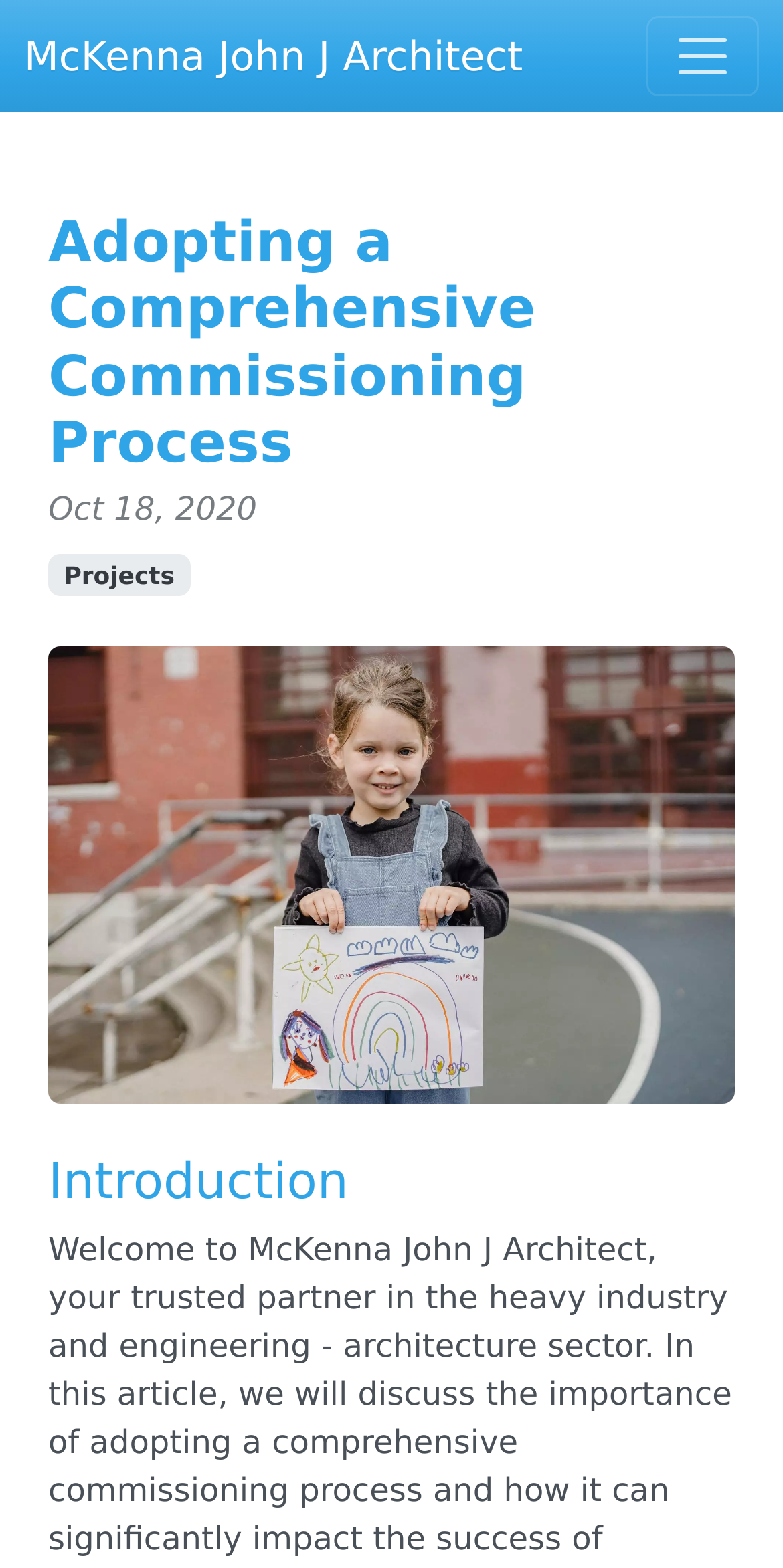Elaborate on the information and visuals displayed on the webpage.

The webpage is about the importance of adopting a comprehensive commissioning process in the heavy industry and engineering - architecture sector, with a focus on McKenna John J Architect's expertise in architectural commissioning.

At the top left of the page, there is a link to McKenna John J Architect's website. Next to it, on the top right, is a button to toggle navigation. Below the button, there is a header section that spans almost the entire width of the page. Within this section, there is a heading that reads "Adopting a Comprehensive Commissioning Process" at the top, followed by a date "Oct 18, 2020" and a link to "Projects" on the left side.

Below the header section, there is a large figure that occupies most of the page's width, containing an image. Underneath the image, there is a heading that reads "Introduction", which likely marks the beginning of the main content.

Overall, the webpage has a clear structure, with a prominent header section, a large image, and a clear introduction to the topic.